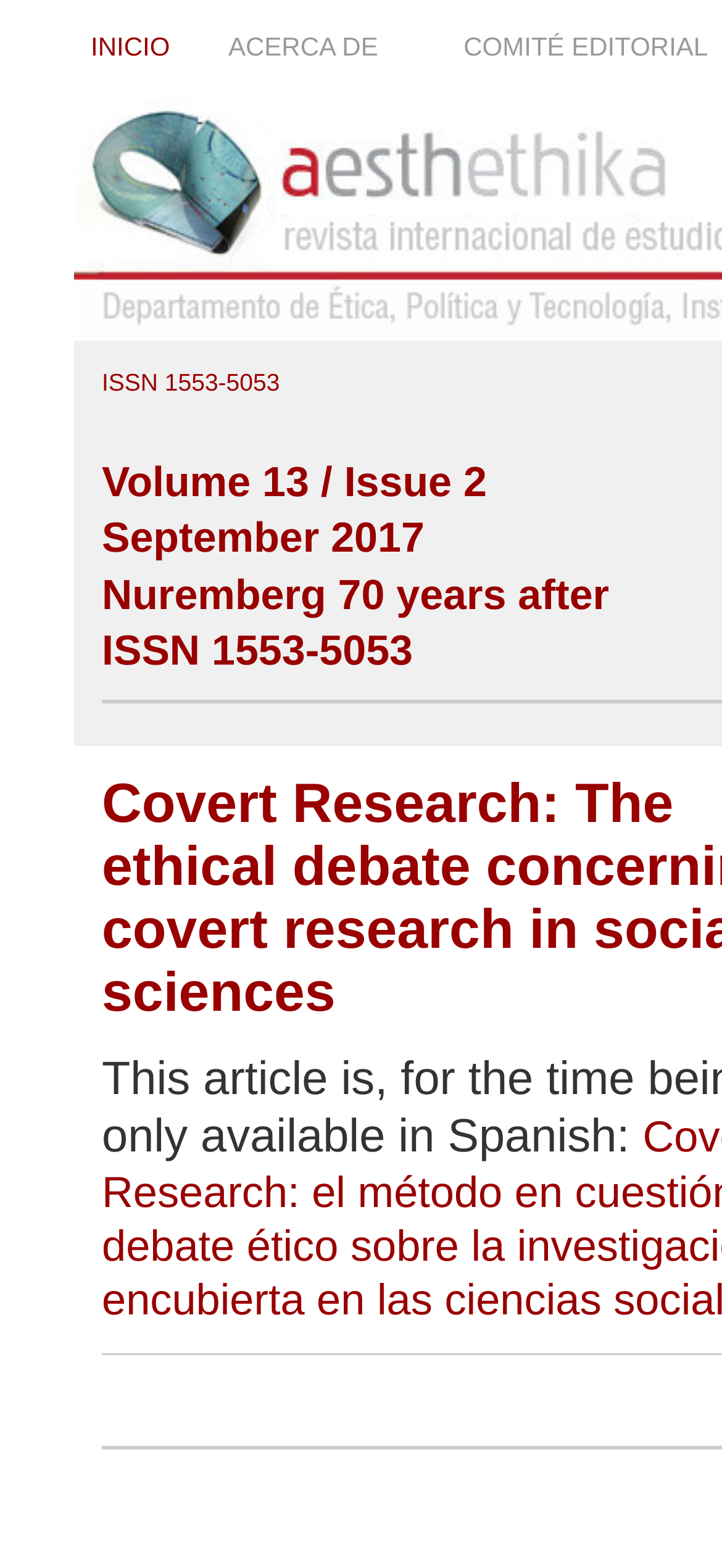What is the ISSN number of the publication?
Please give a detailed and elaborate explanation in response to the question.

I found a StaticText element with the text 'ISSN 1553-5053', which is likely to be the ISSN number of the publication.